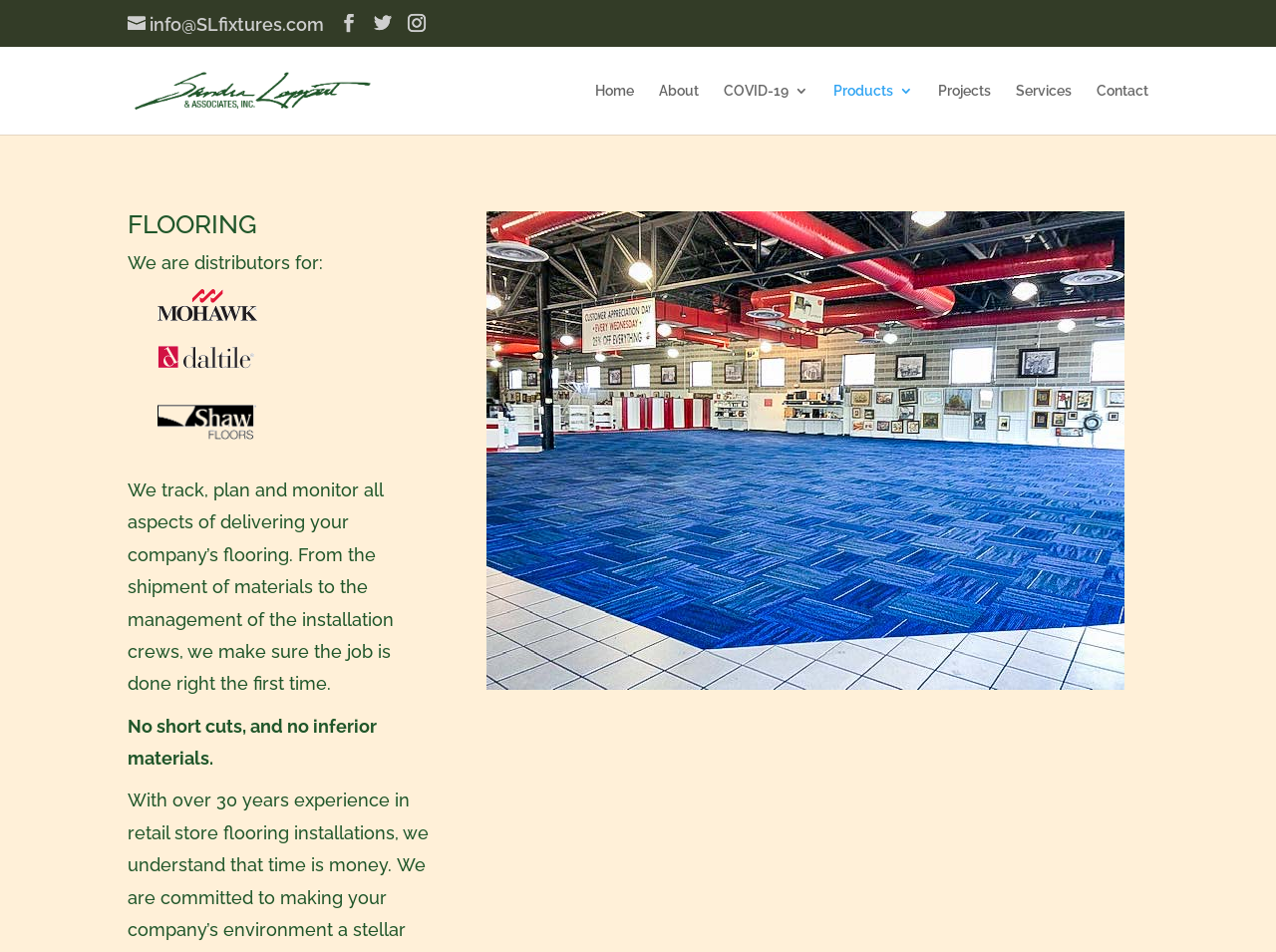What is the topic of the COVID-19 text?
Analyze the image and deliver a detailed answer to the question.

I found the topic of the COVID-19 text by looking at the StaticText element with the text 'COVID-19'. This suggests that the topic is related to COVID-19, possibly the company's response or policy regarding the pandemic.